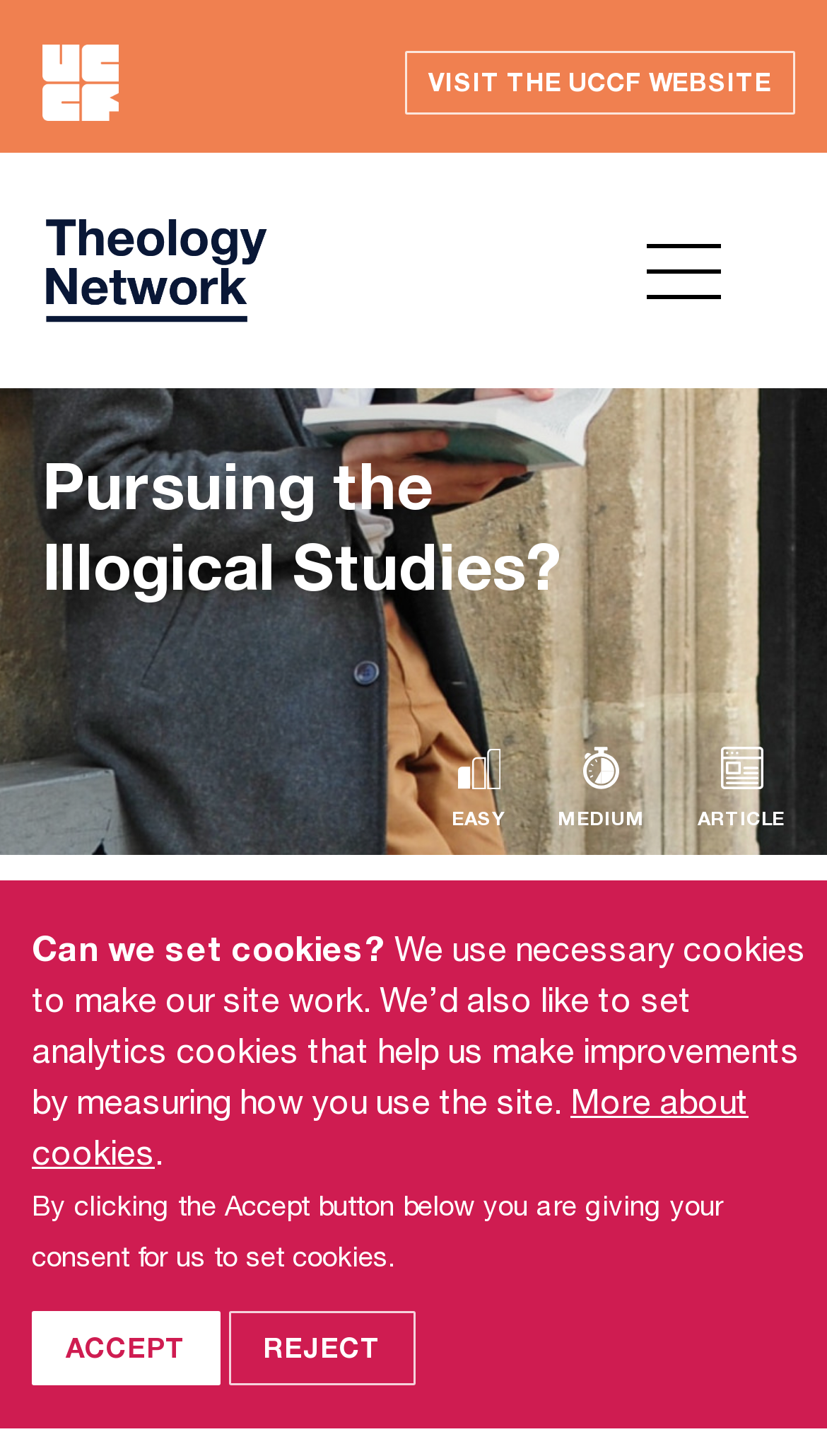Using the description: "Visit the UCCF website", identify the bounding box of the corresponding UI element in the screenshot.

[0.49, 0.035, 0.962, 0.079]